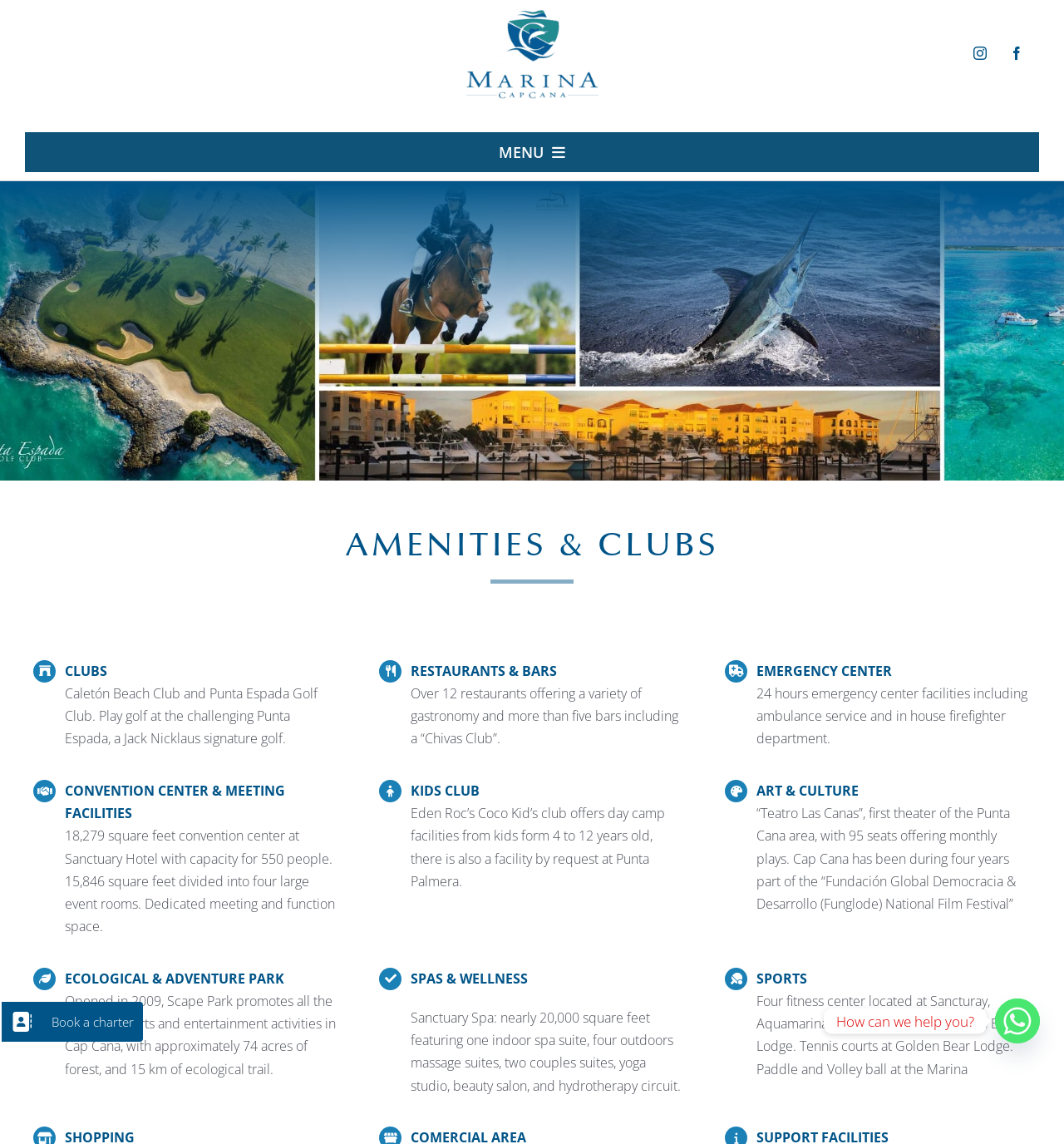How many fitness centers are available?
Based on the visual details in the image, please answer the question thoroughly.

I found the answer by reading the text under the 'SPORTS' section, which states 'Four fitness center located at Sancturay, Aquamarina, Fishing Lodge and Golden Bear Lodge.'